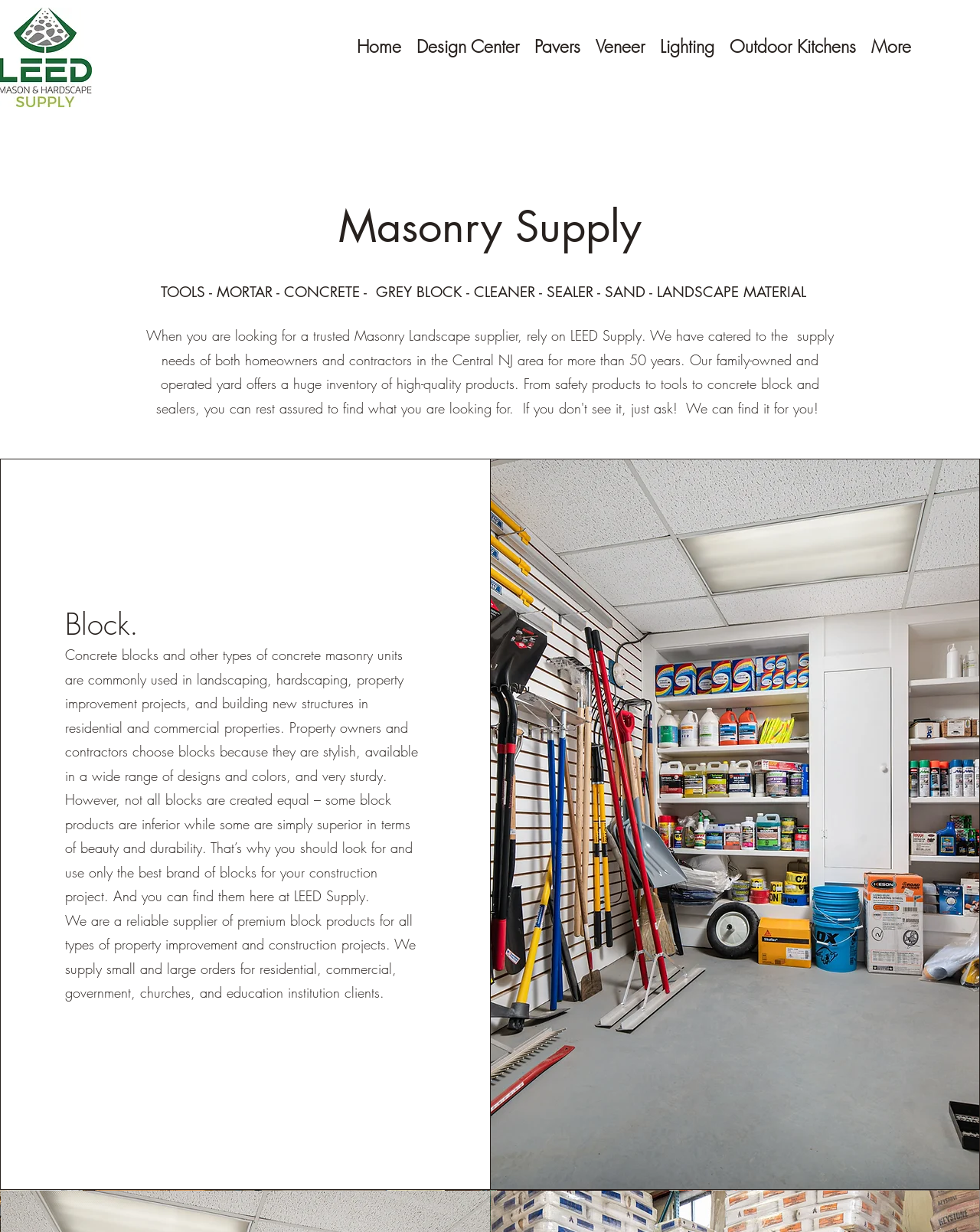Generate a detailed explanation of the webpage's features and information.

The webpage is about Mason/Landscape Supply, specifically Leed Supply. At the top, there is a navigation bar with links to different sections of the website, including "Home", "Design Center", "Pavers", "Veneer", "Lighting", "Outdoor Kitchens", and "More". 

Below the navigation bar, there is a prominent heading that lists various masonry supply products, such as tools, mortar, concrete, grey block, cleaner, sealer, sand, and landscape materials. 

On the left side of the page, there is a smaller heading that simply says "Block." Below this heading, there are two paragraphs of text that discuss the use of concrete blocks in landscaping and construction projects, highlighting their benefits and the importance of choosing high-quality blocks. The text also mentions that Leed Supply is a reliable supplier of premium block products for various types of projects.

On the right side of the page, there is a large image that takes up most of the space, likely showing a related product or a construction project.